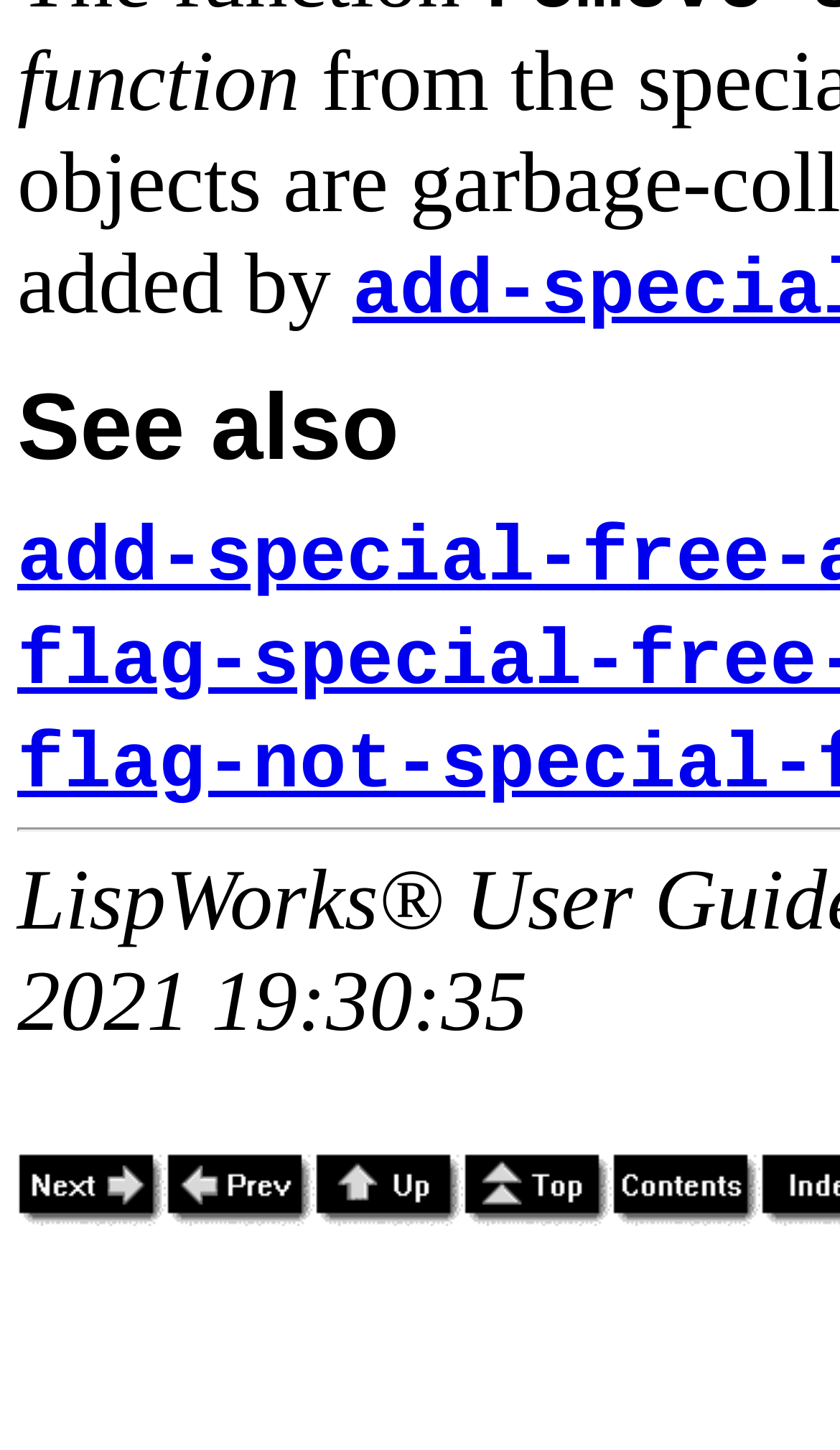What is the position of the 'Top' link?
Use the image to answer the question with a single word or phrase.

Fourth from the left